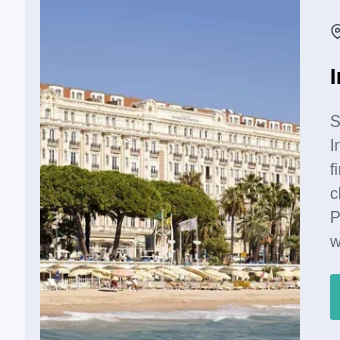What type of trees are present in the hotel's surroundings?
Using the image, provide a concise answer in one word or a short phrase.

Palm trees